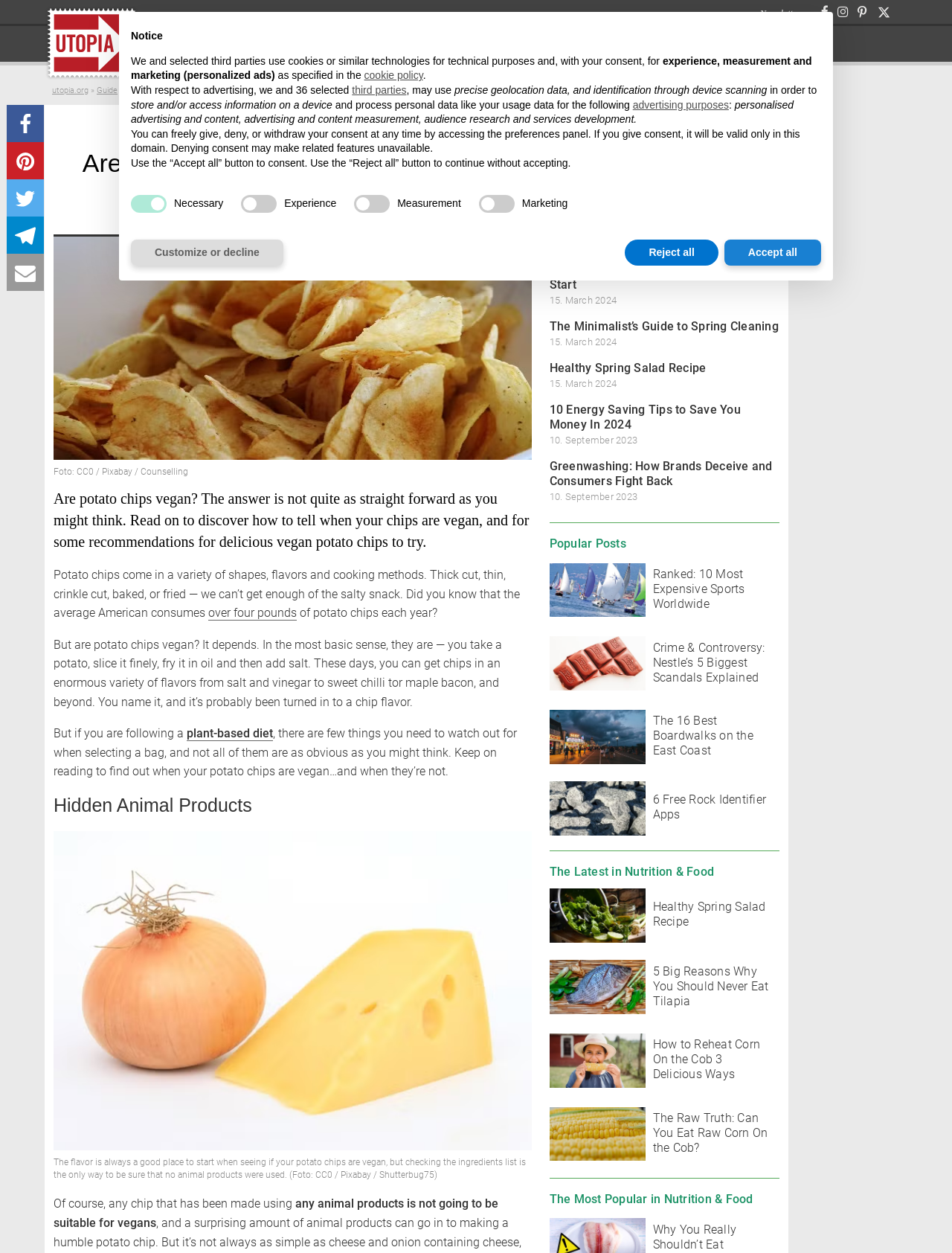Please respond in a single word or phrase: 
What is the category of the article?

Nutrition & Food